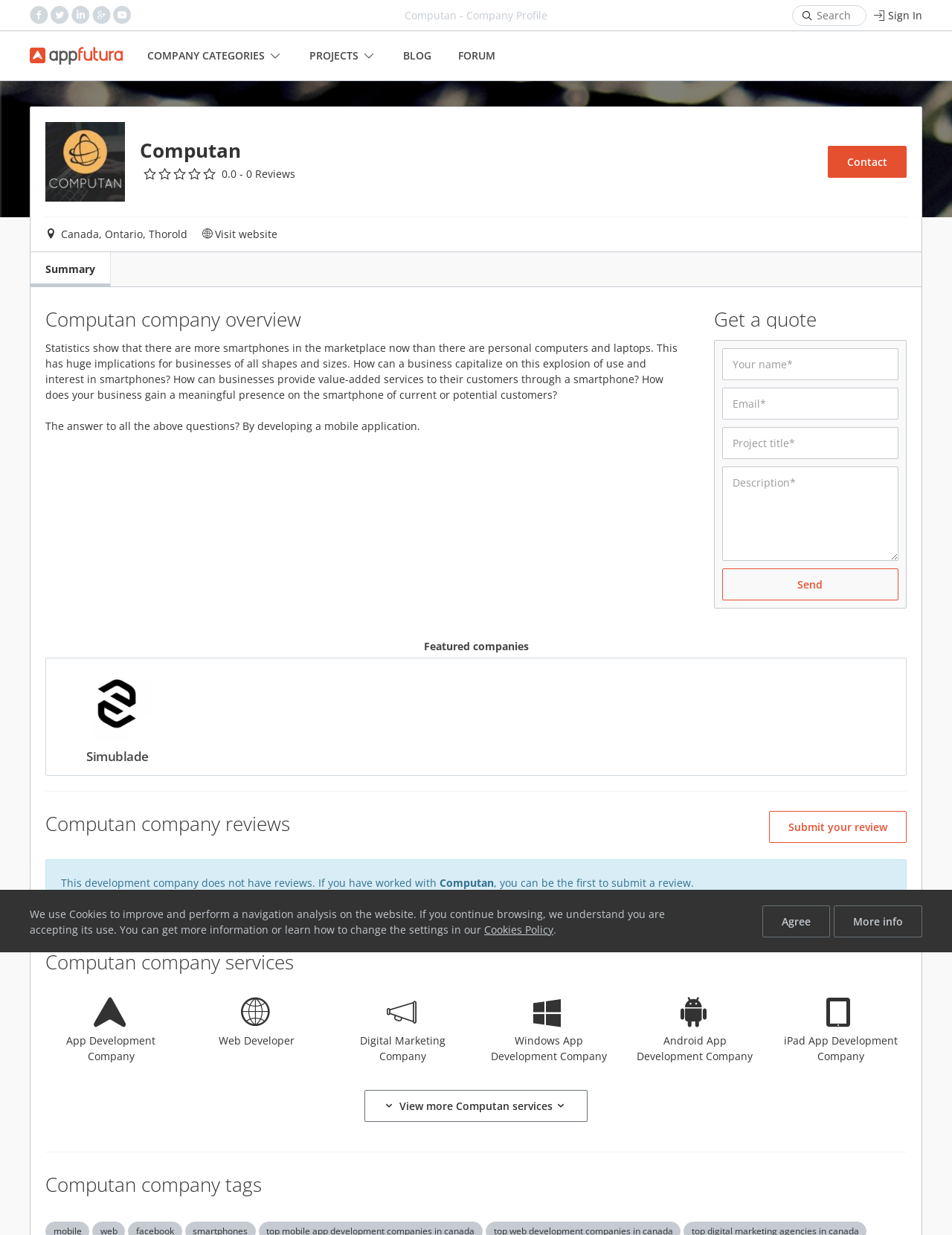From the webpage screenshot, predict the bounding box of the UI element that matches this description: "Windows App Development Company".

[0.508, 0.796, 0.646, 0.862]